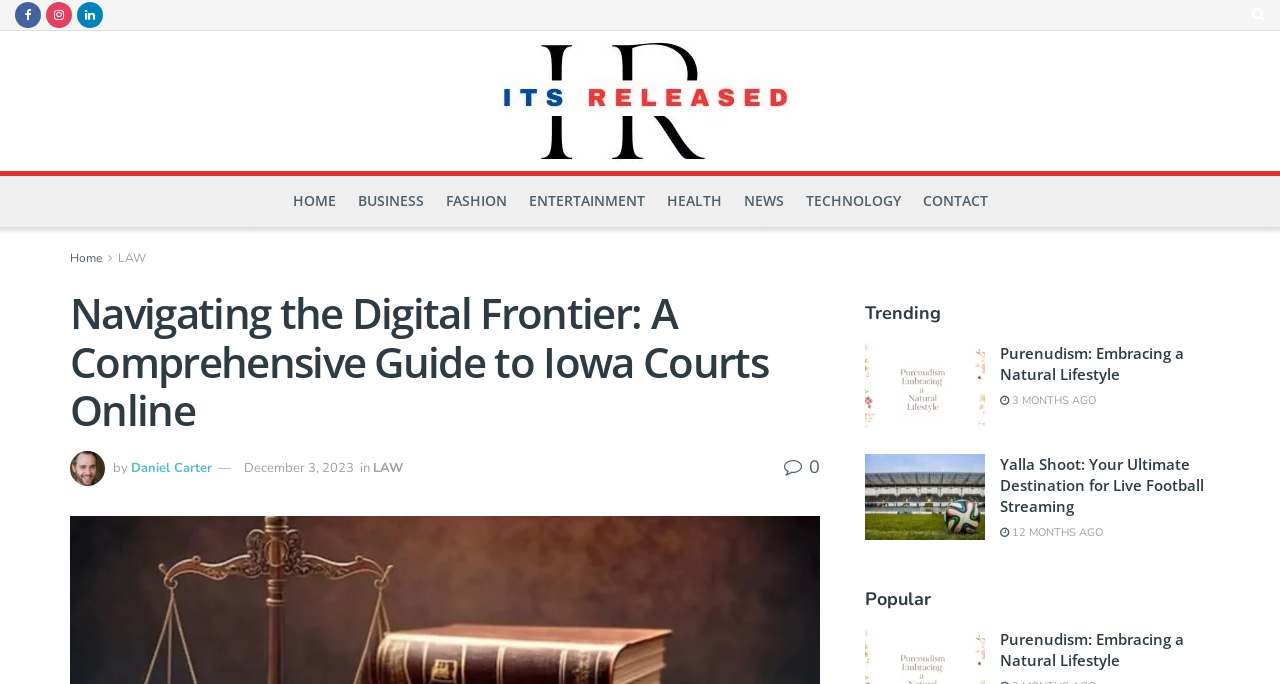Locate the bounding box coordinates of the element that should be clicked to fulfill the instruction: "Read the 'Purenudism: Embracing a Natural Lifestyle' article".

[0.781, 0.501, 0.945, 0.563]